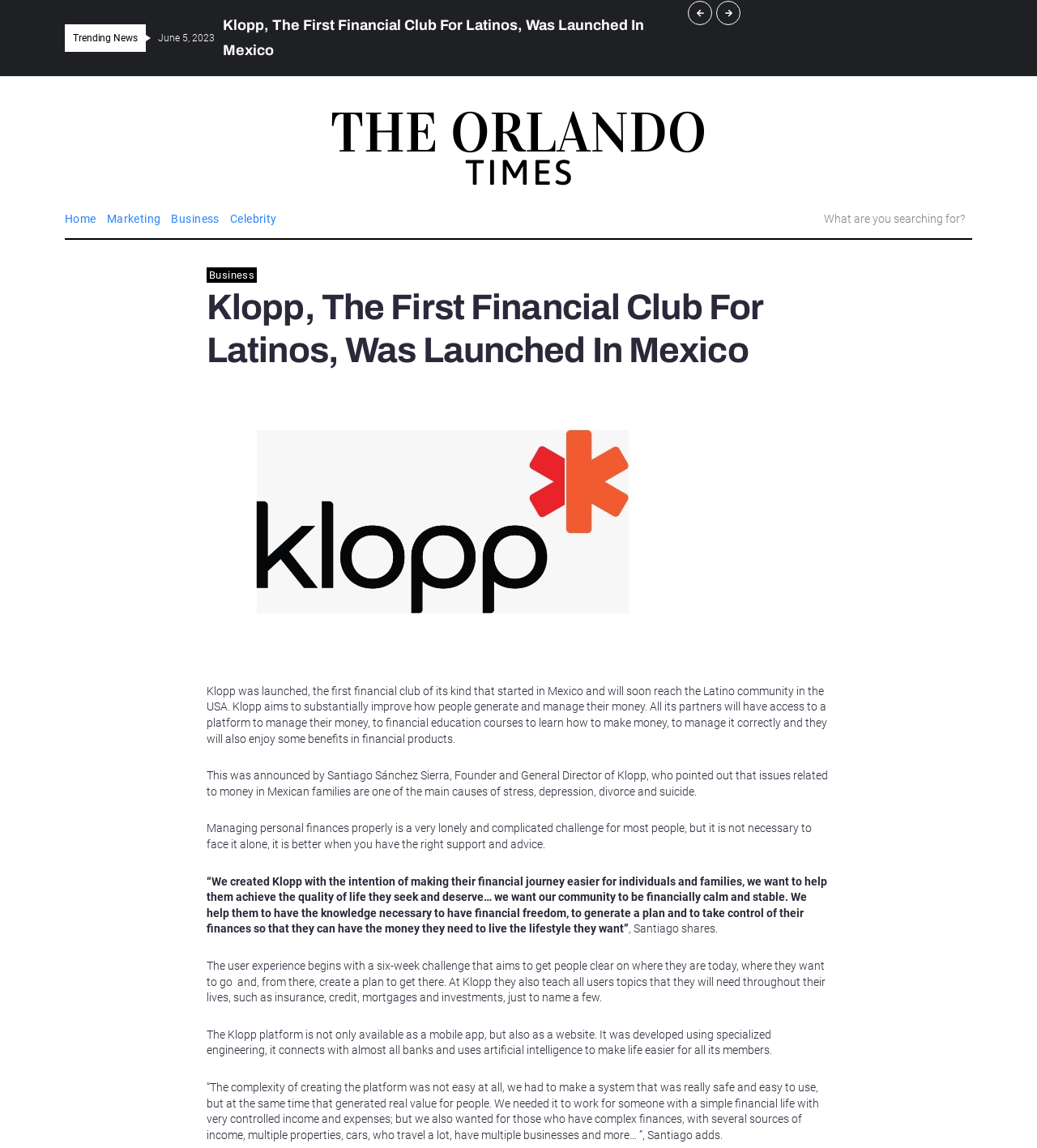Offer a thorough description of the webpage.

The webpage appears to be a news article from The Orlando Times, with the title "Klopp, The First Financial Club For Latinos, Was Launched In Mexico". At the top, there is a "Trending News" section, followed by a brief summary of the article and a link to read more. 

Below the title, there are several navigation links, including "Home", "Marketing", "Business", and "Celebrity", which are aligned horizontally. To the right of these links, there is a search bar.

The main content of the article is divided into sections. At the top, there is a heading that repeats the title of the article, accompanied by an image. Below this, there are several paragraphs of text that describe the launch of Klopp, a financial club aimed at the Latino community. The text explains the purpose of Klopp, its features, and quotes from its founder, Santiago Sánchez Sierra.

Throughout the article, the text is arranged in a single column, with no clear separation between sections. The image accompanying the article is placed above the text, taking up about half of the width of the page.